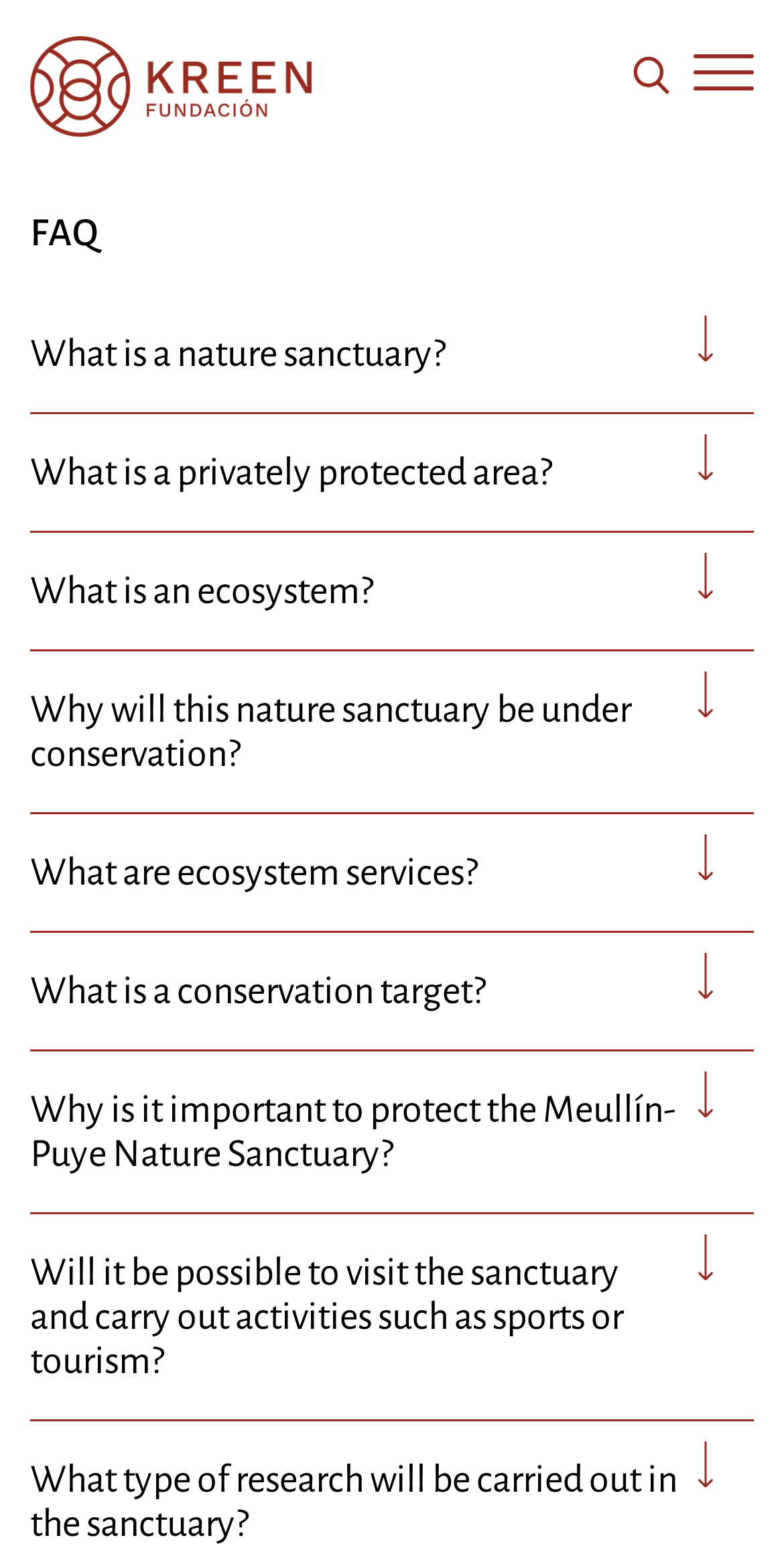Respond with a single word or short phrase to the following question: 
What is the main topic of this webpage?

FAQ